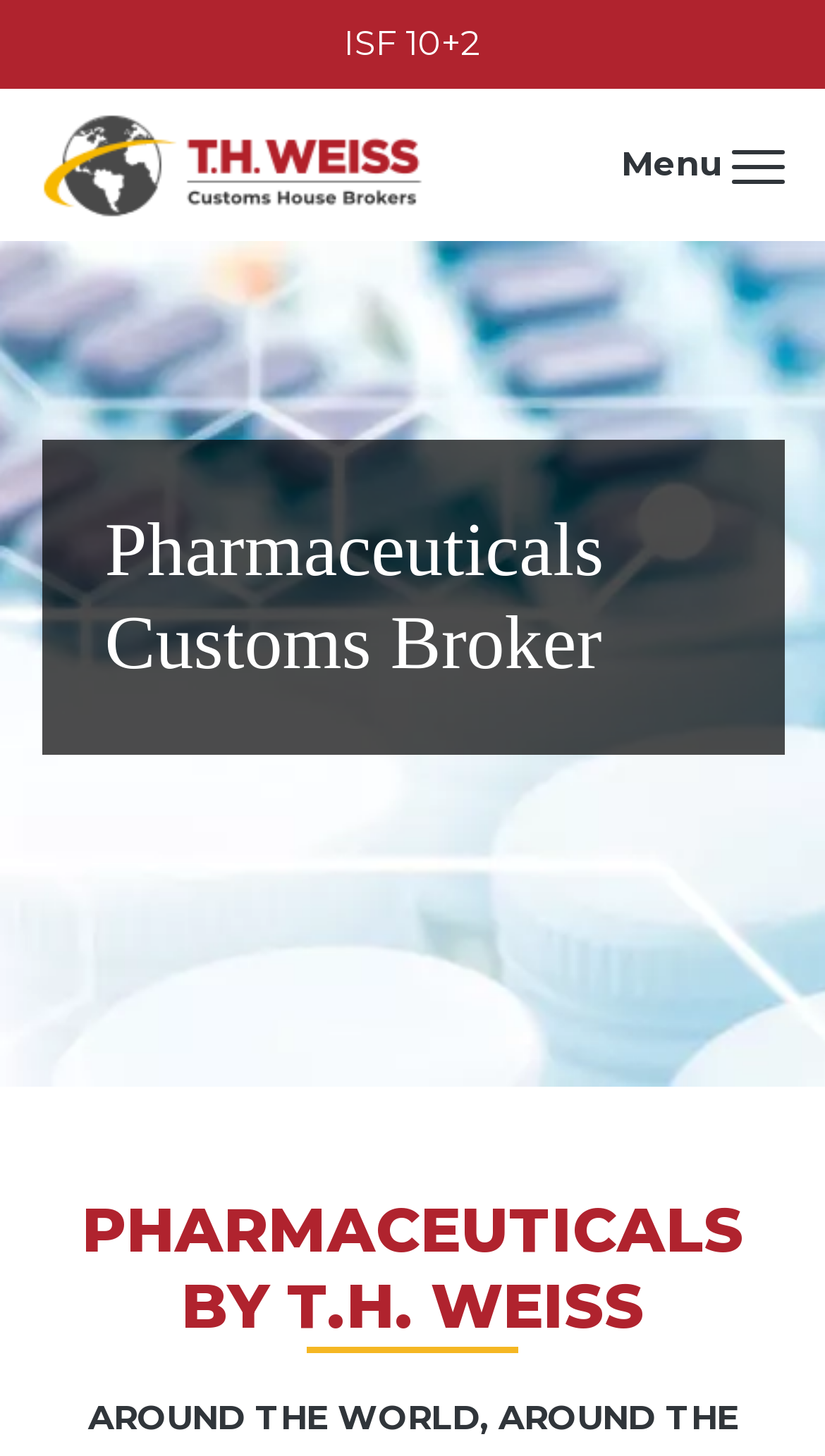Using the description "parent_node: T.H. Weiss", predict the bounding box of the relevant HTML element.

[0.05, 0.077, 0.512, 0.15]